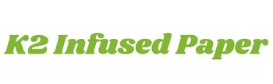What is the product related to?
Look at the screenshot and respond with one word or a short phrase.

K2 infused paper